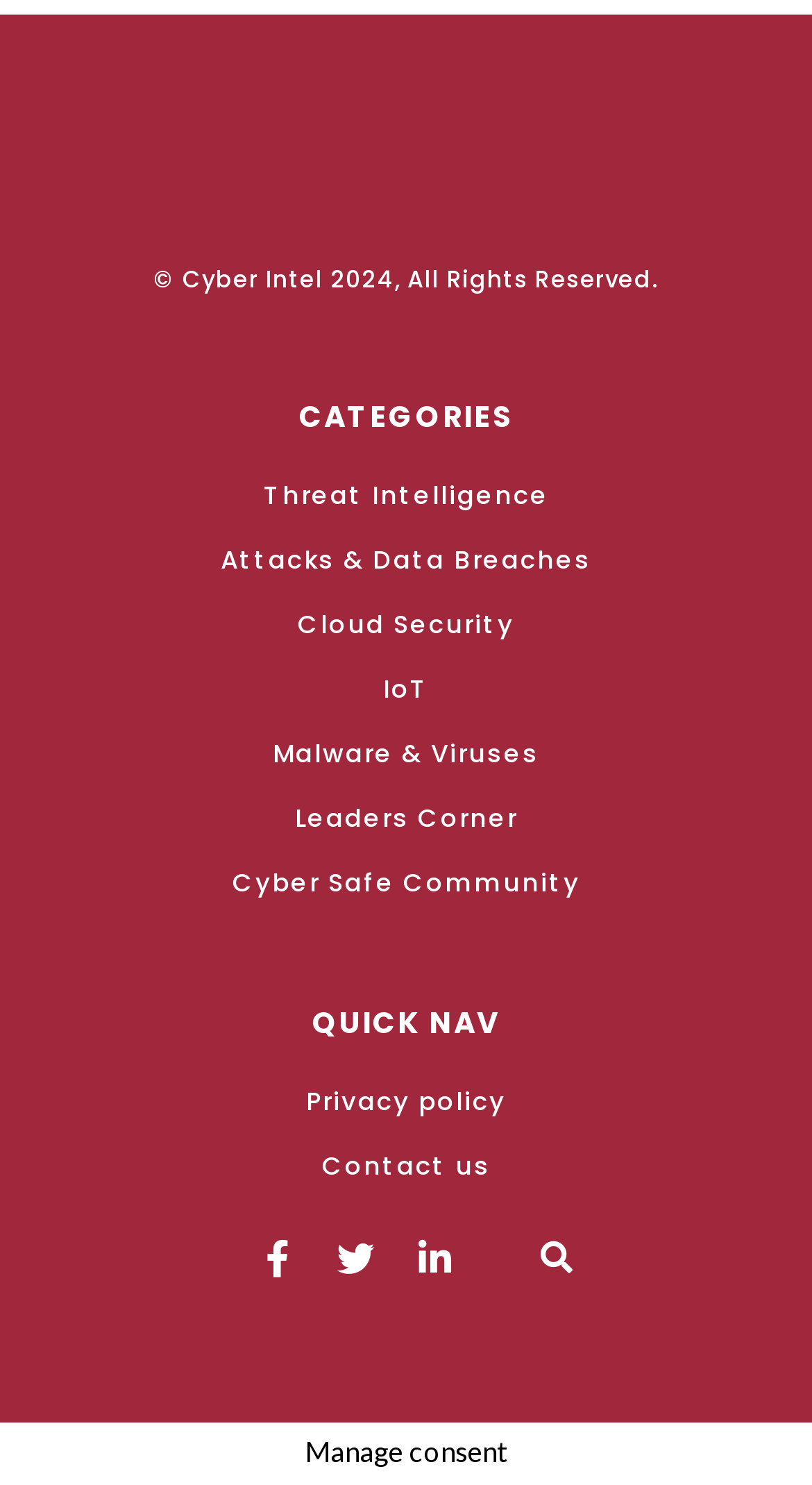From the element description: "Linkedin-in", extract the bounding box coordinates of the UI element. The coordinates should be expressed as four float numbers between 0 and 1, in the order [left, top, right, bottom].

[0.513, 0.834, 0.559, 0.859]